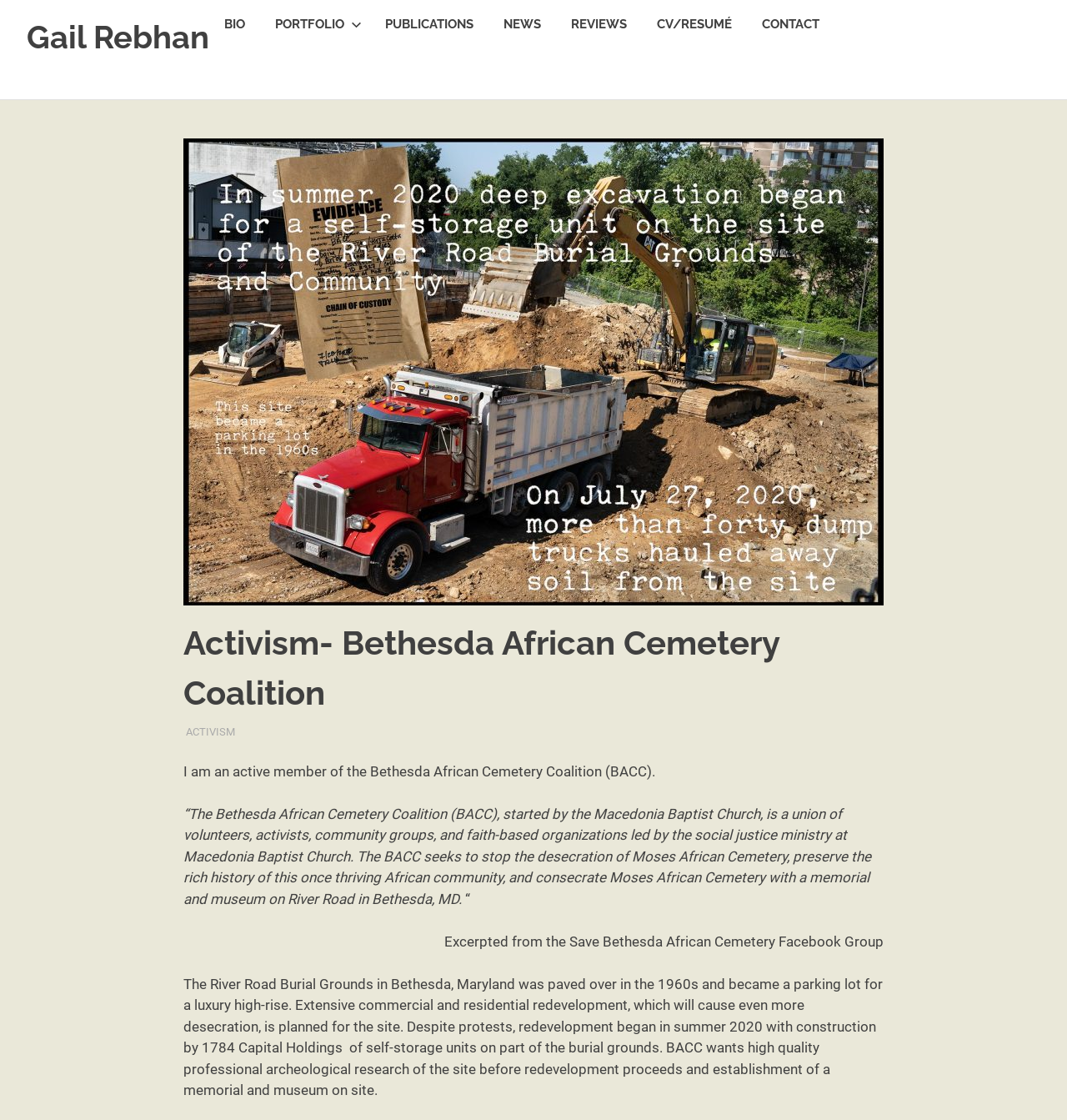Please identify and generate the text content of the webpage's main heading.

Activism- Bethesda African Cemetery Coalition